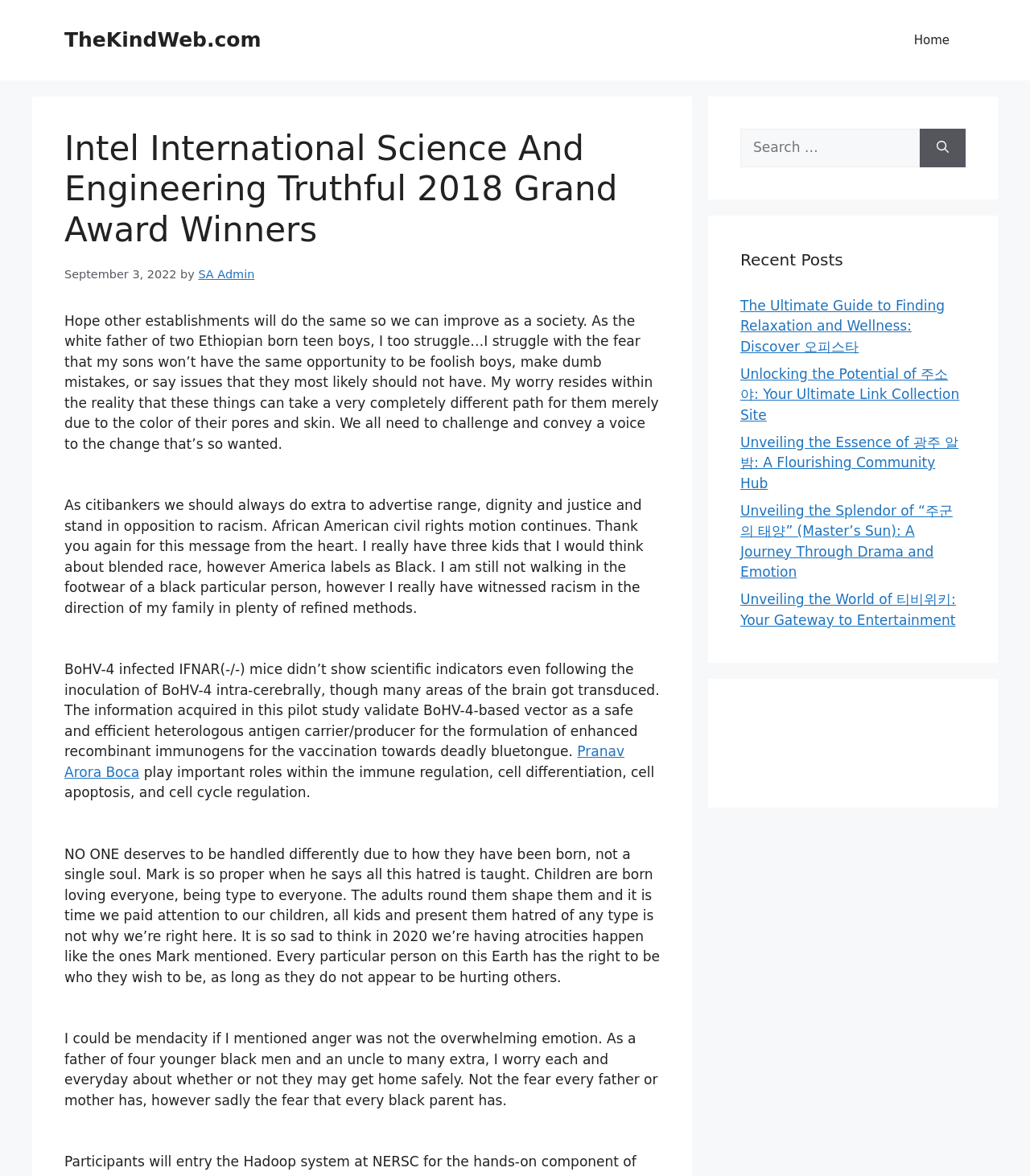Extract the bounding box of the UI element described as: "parent_node: Search for: aria-label="Search"".

[0.893, 0.109, 0.938, 0.142]